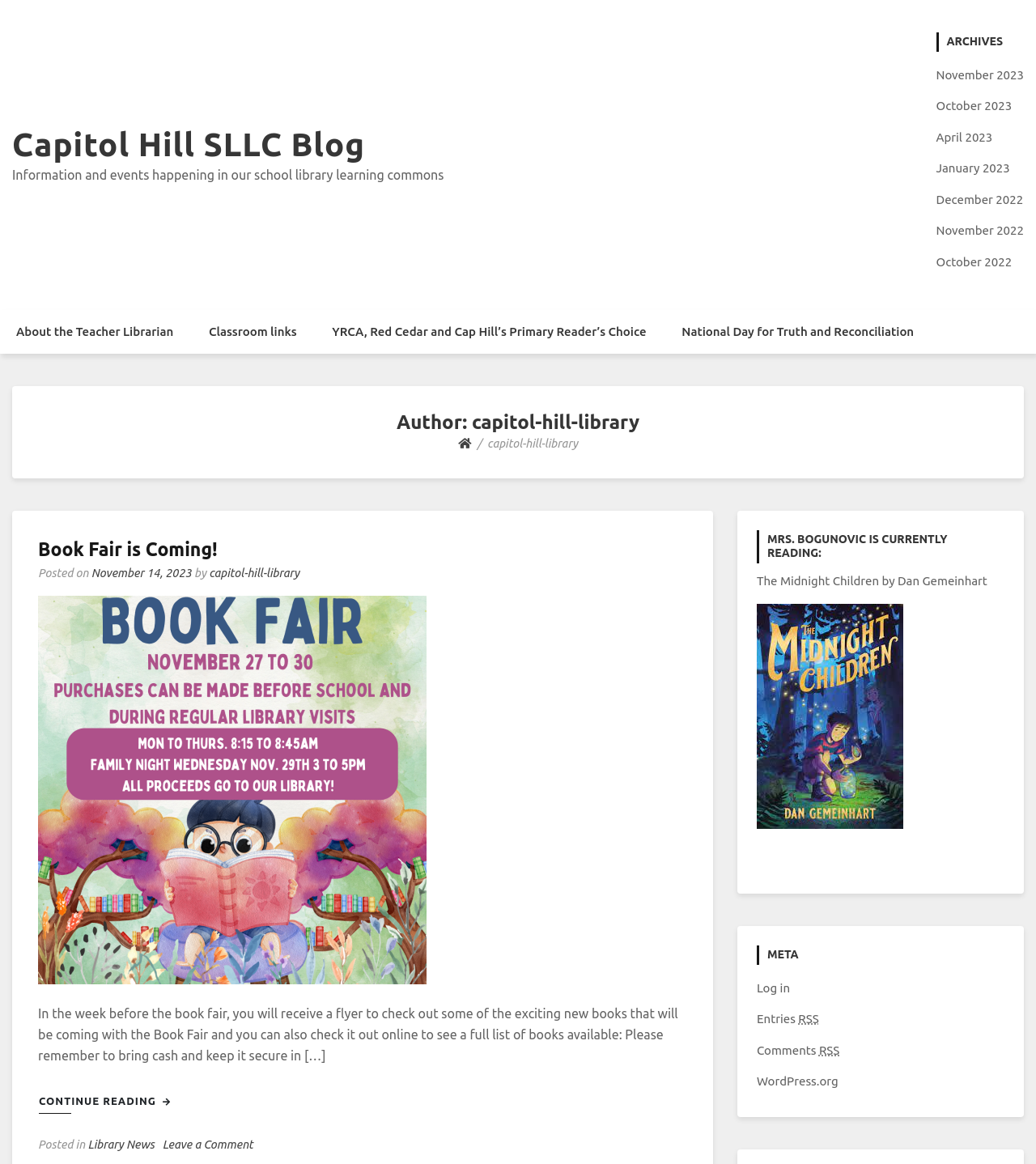Use one word or a short phrase to answer the question provided: 
Who is the author of the latest post?

capitol-hill-library